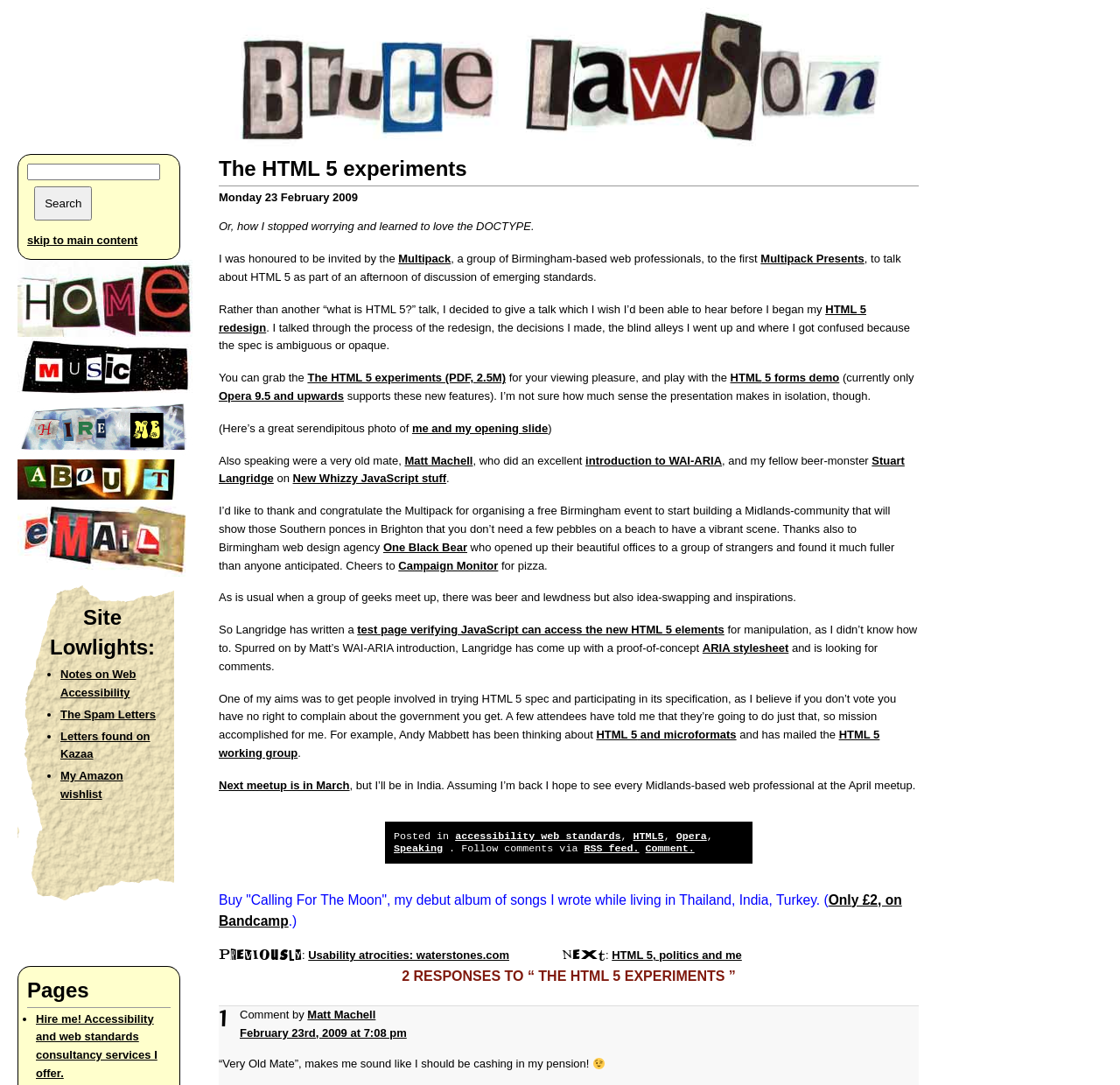Please provide the bounding box coordinates for the element that needs to be clicked to perform the instruction: "Go to Home page". The coordinates must consist of four float numbers between 0 and 1, formatted as [left, top, right, bottom].

[0.016, 0.239, 0.172, 0.31]